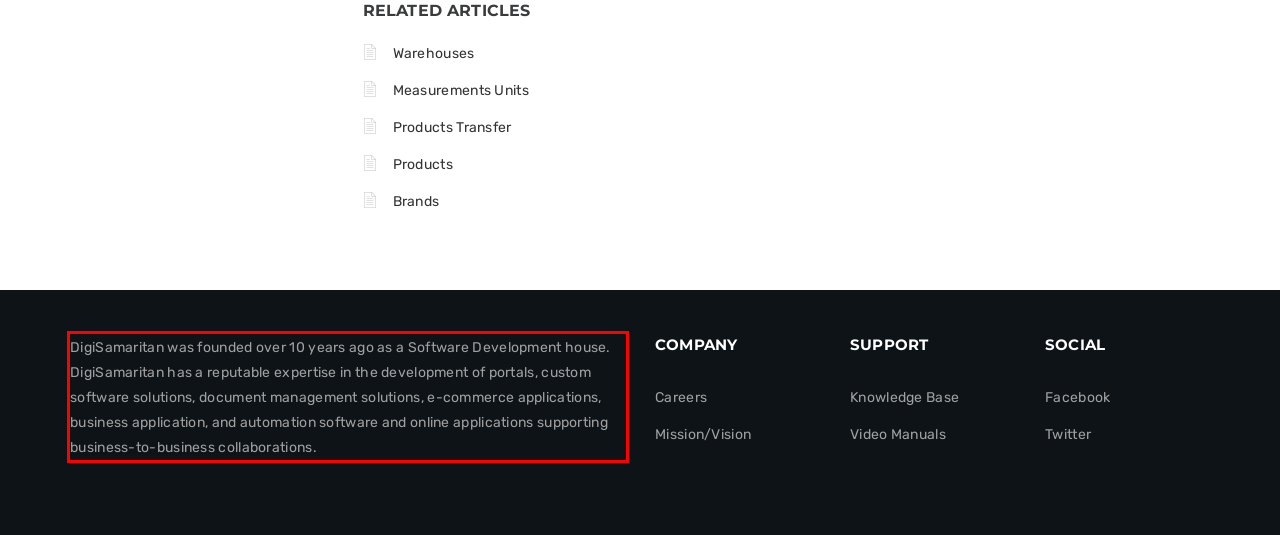You are provided with a screenshot of a webpage featuring a red rectangle bounding box. Extract the text content within this red bounding box using OCR.

DigiSamaritan was founded over 10 years ago as a Software Development house. DigiSamaritan has a reputable expertise in the development of portals, custom software solutions, document management solutions, e-commerce applications, business application, and automation software and online applications supporting business-to-business collaborations.